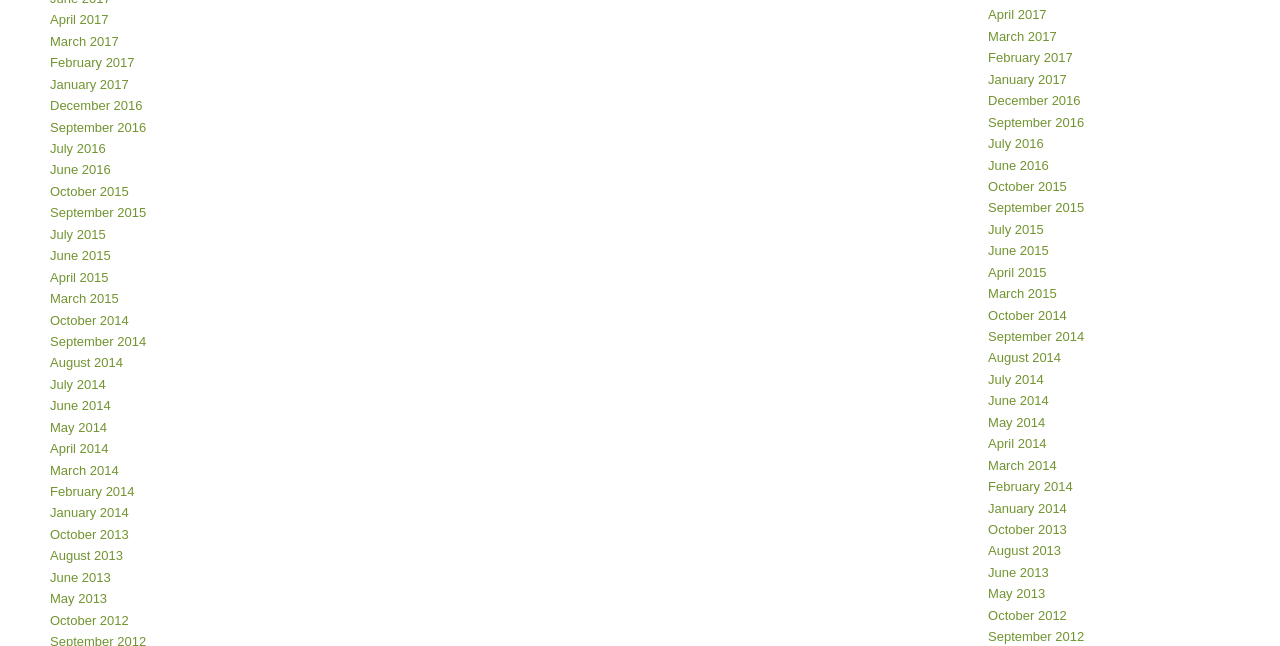Bounding box coordinates are specified in the format (top-left x, top-left y, bottom-right x, bottom-right y). All values are floating point numbers bounded between 0 and 1. Please provide the bounding box coordinate of the region this sentence describes: Tax Forms

None